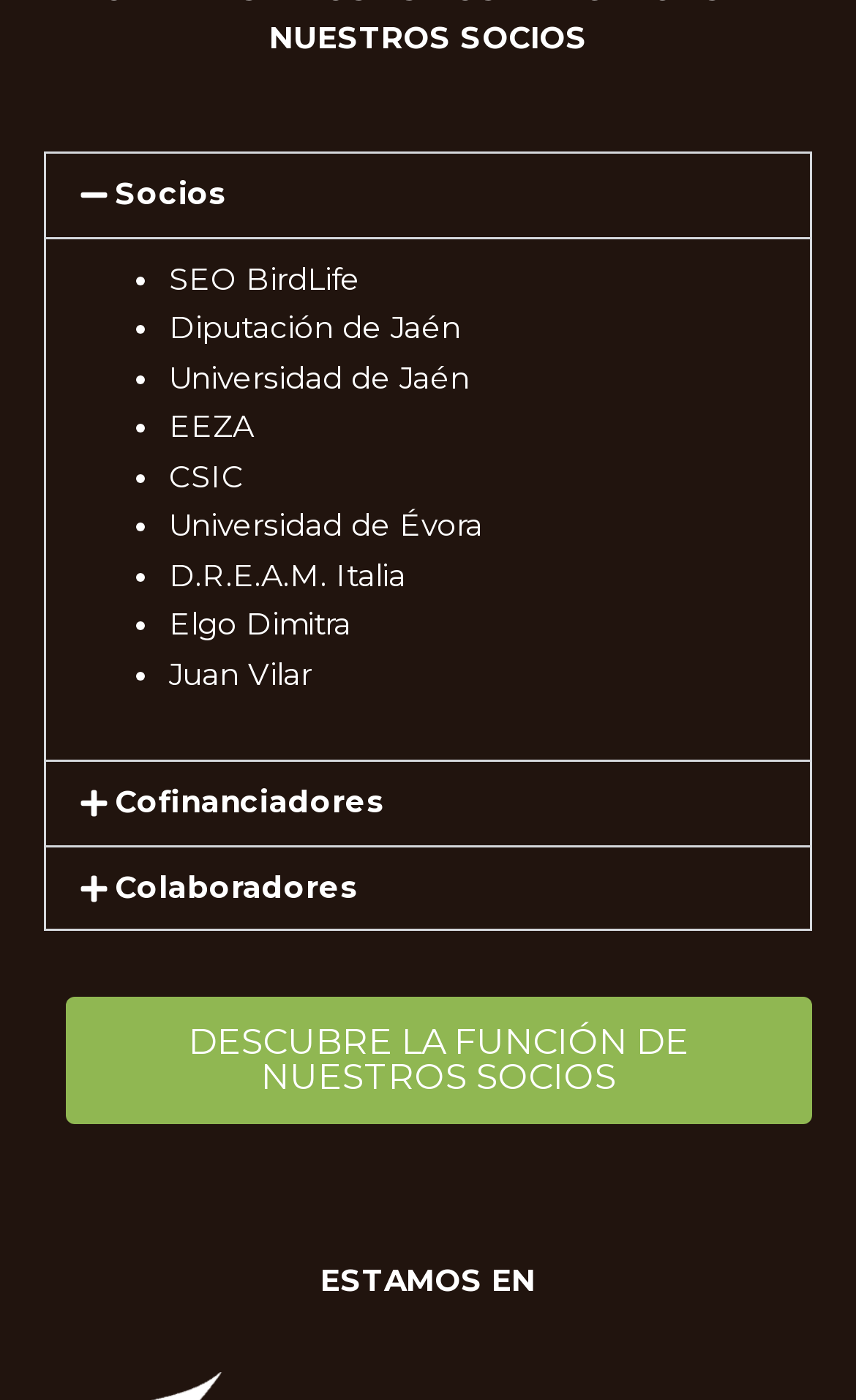Respond with a single word or short phrase to the following question: 
How many buttons are there?

3